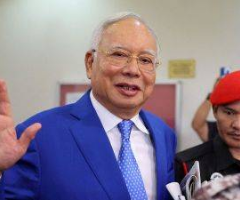Detail every aspect of the image in your description.

The image features a man wearing a striking blue suit and a light blue tie, smiling and raising his hand in a gesture that suggests a wave or greeting. Accompanying him is an individual dressed in black with a red cap, possibly indicating a security role. This moment appears to be captured in a setting that may relate to a significant public or legal event, as it aligns with recent news surrounding Malaysia's former Prime Minister Najib Razak, particularly regarding the announcement of a prison sentence reduction. The atmosphere seems to mix formality with a hint of familiarity, emphasizing his public presence amidst notable circumstances.